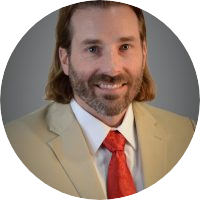What is Aaron's profession?
Using the image as a reference, give a one-word or short phrase answer.

Director